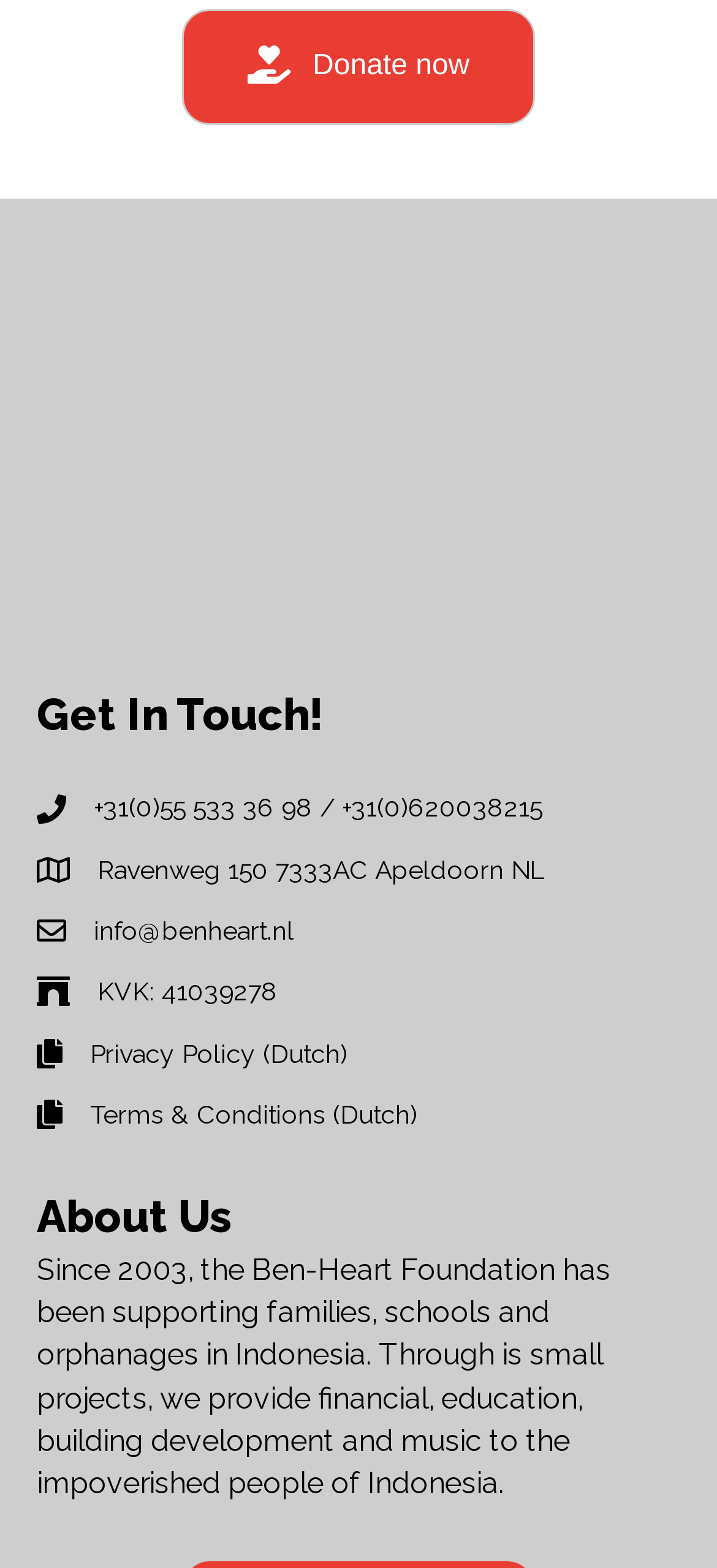Can you determine the bounding box coordinates of the area that needs to be clicked to fulfill the following instruction: "Switch to Swedish language"?

None